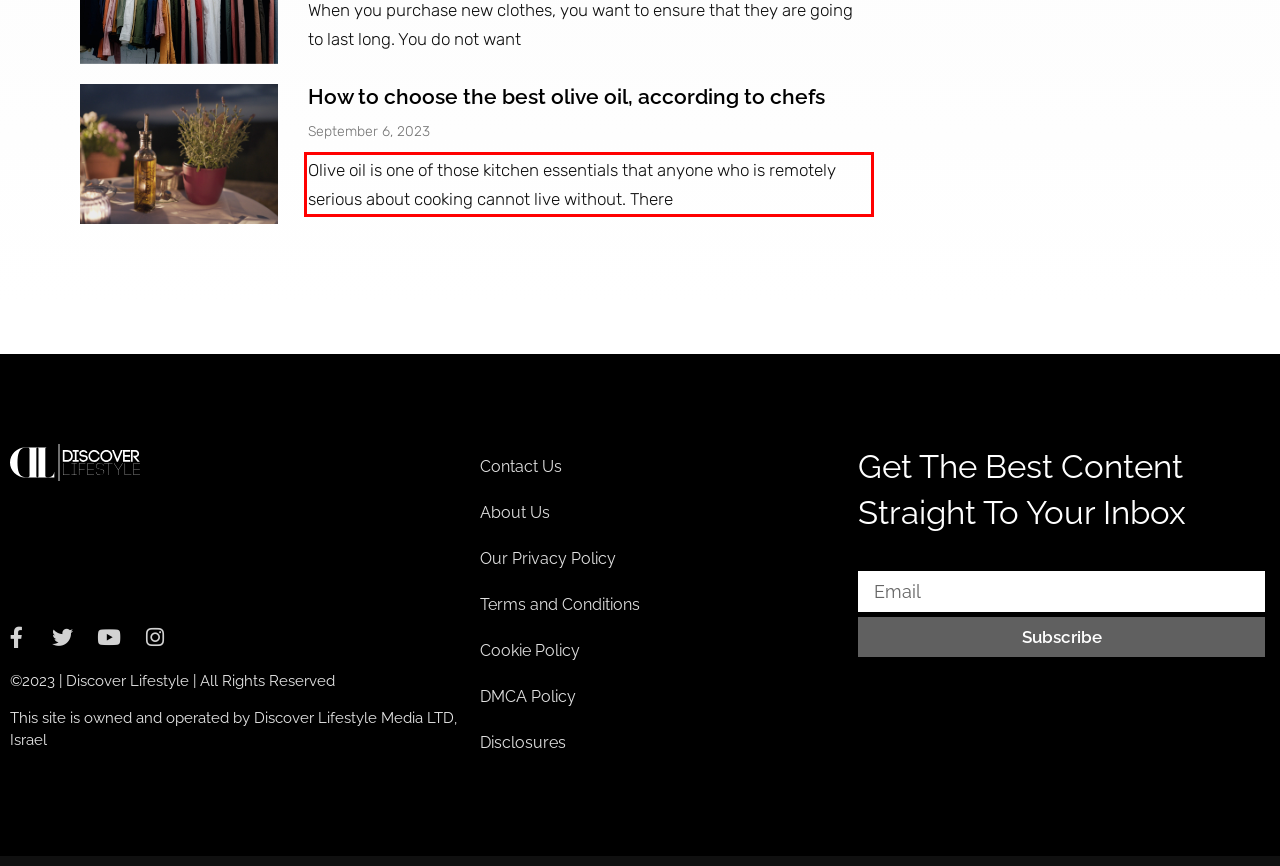Given a screenshot of a webpage, identify the red bounding box and perform OCR to recognize the text within that box.

Olive oil is one of those kitchen essentials that anyone who is remotely serious about cooking cannot live without. There